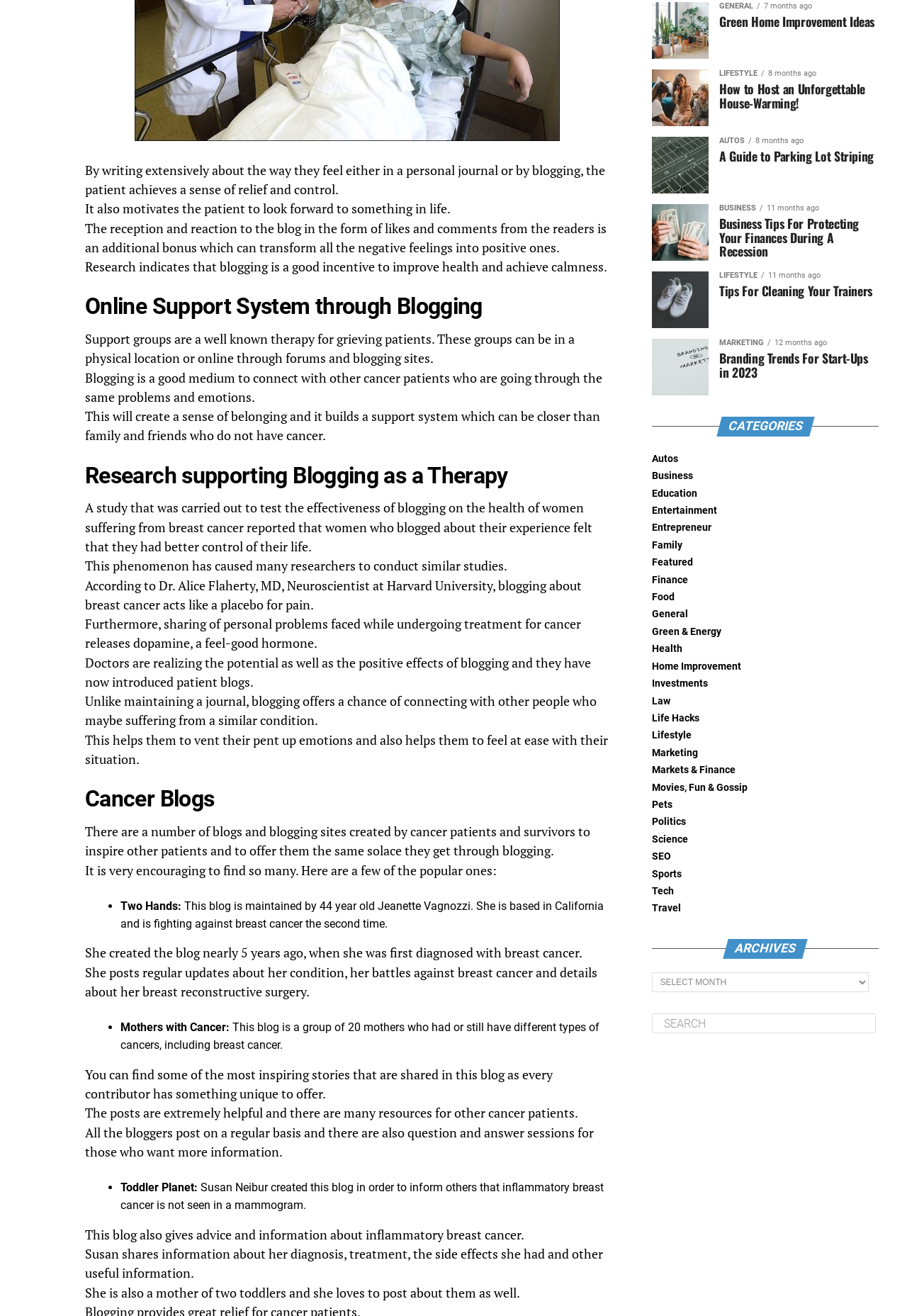Answer this question in one word or a short phrase: What is the benefit of blogging for cancer patients?

Sense of relief and control